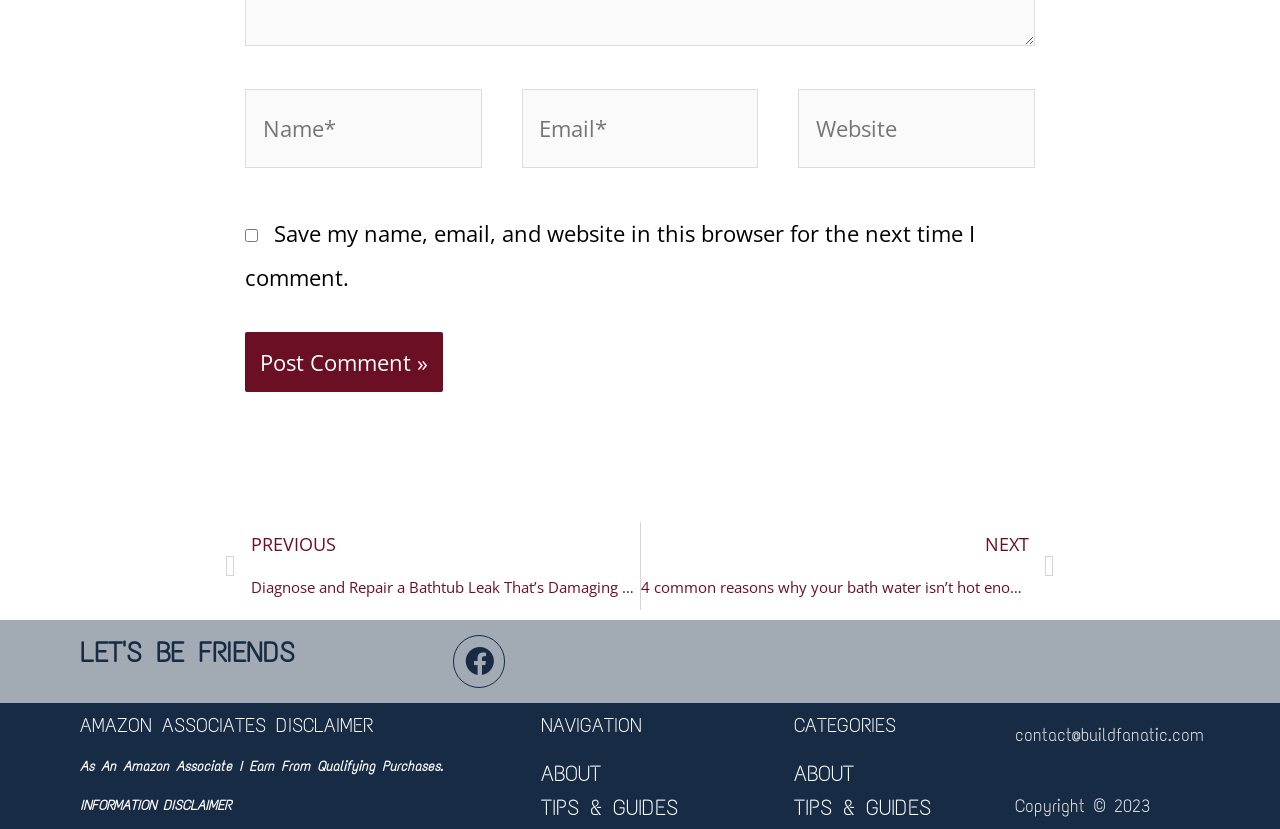Specify the bounding box coordinates of the area to click in order to follow the given instruction: "Go to the about page."

[0.423, 0.913, 0.605, 0.954]